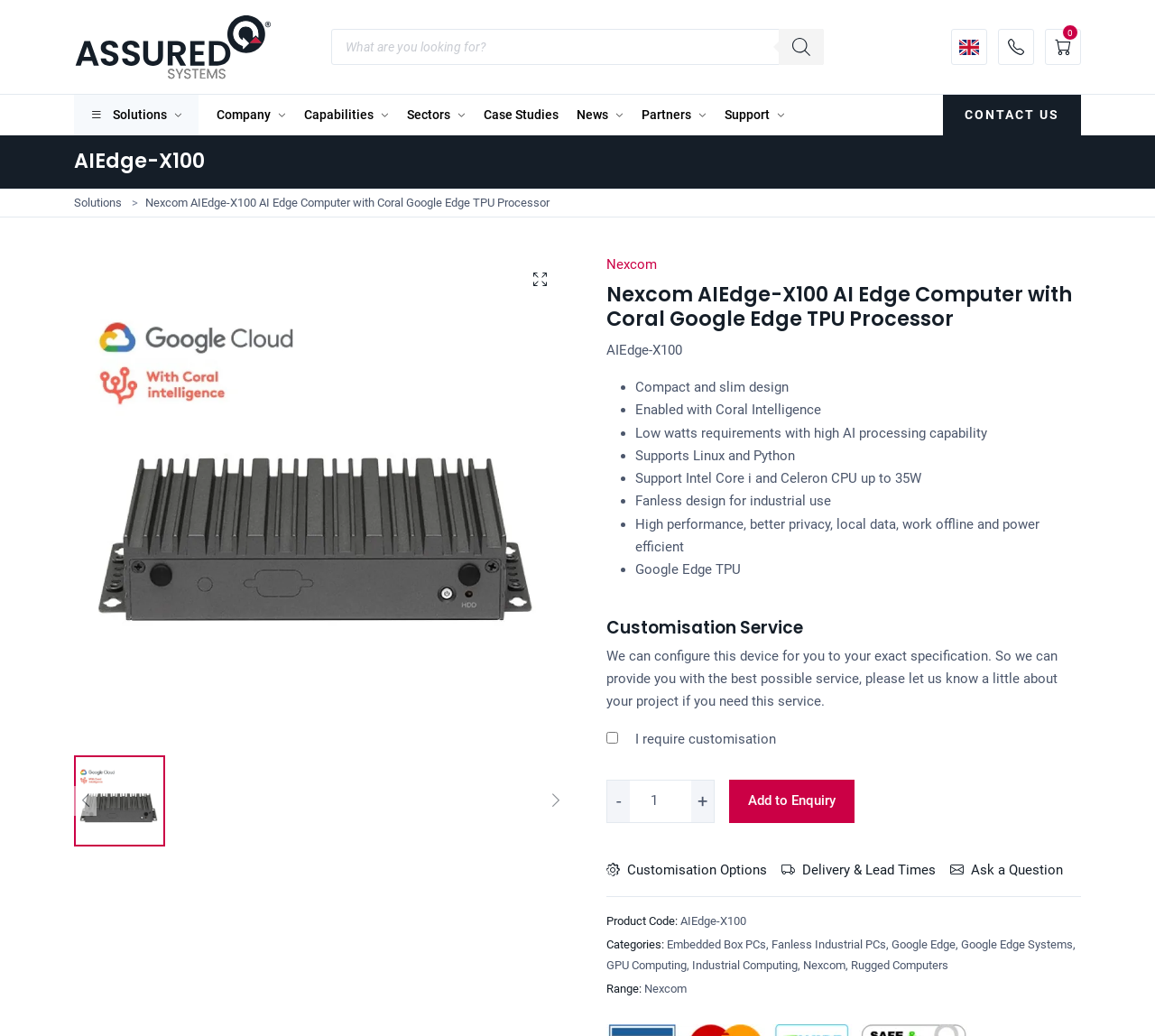Pinpoint the bounding box coordinates of the clickable area necessary to execute the following instruction: "View cart". The coordinates should be given as four float numbers between 0 and 1, namely [left, top, right, bottom].

[0.905, 0.028, 0.936, 0.063]